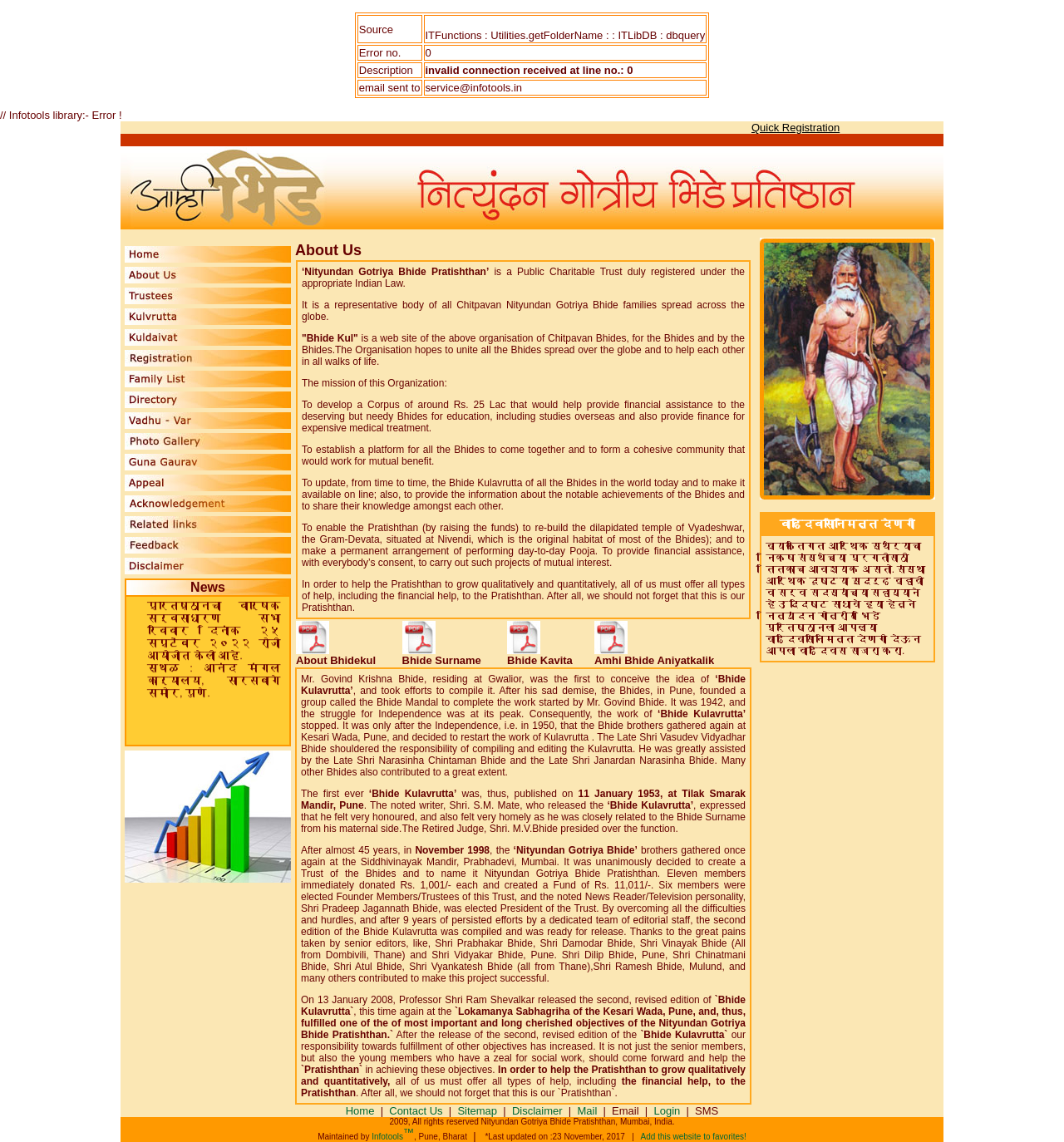Locate the bounding box of the UI element based on this description: "Home". Provide four float numbers between 0 and 1 as [left, top, right, bottom].

[0.325, 0.967, 0.355, 0.978]